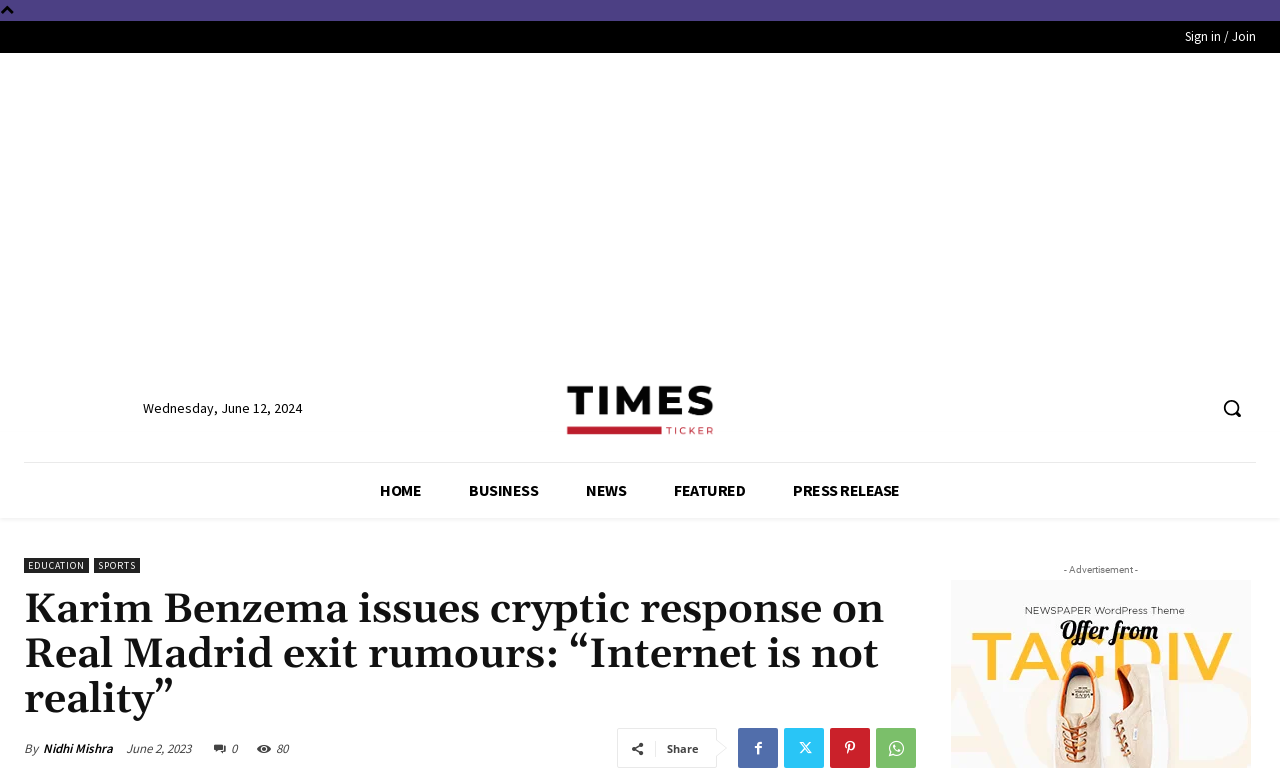What is the date displayed on the webpage?
Could you give a comprehensive explanation in response to this question?

I found the date by looking at the StaticText element with the text 'Wednesday, June 12, 2024' which has a bounding box coordinate of [0.112, 0.519, 0.236, 0.542]. This element is a child of the root element and is displayed prominently on the webpage.